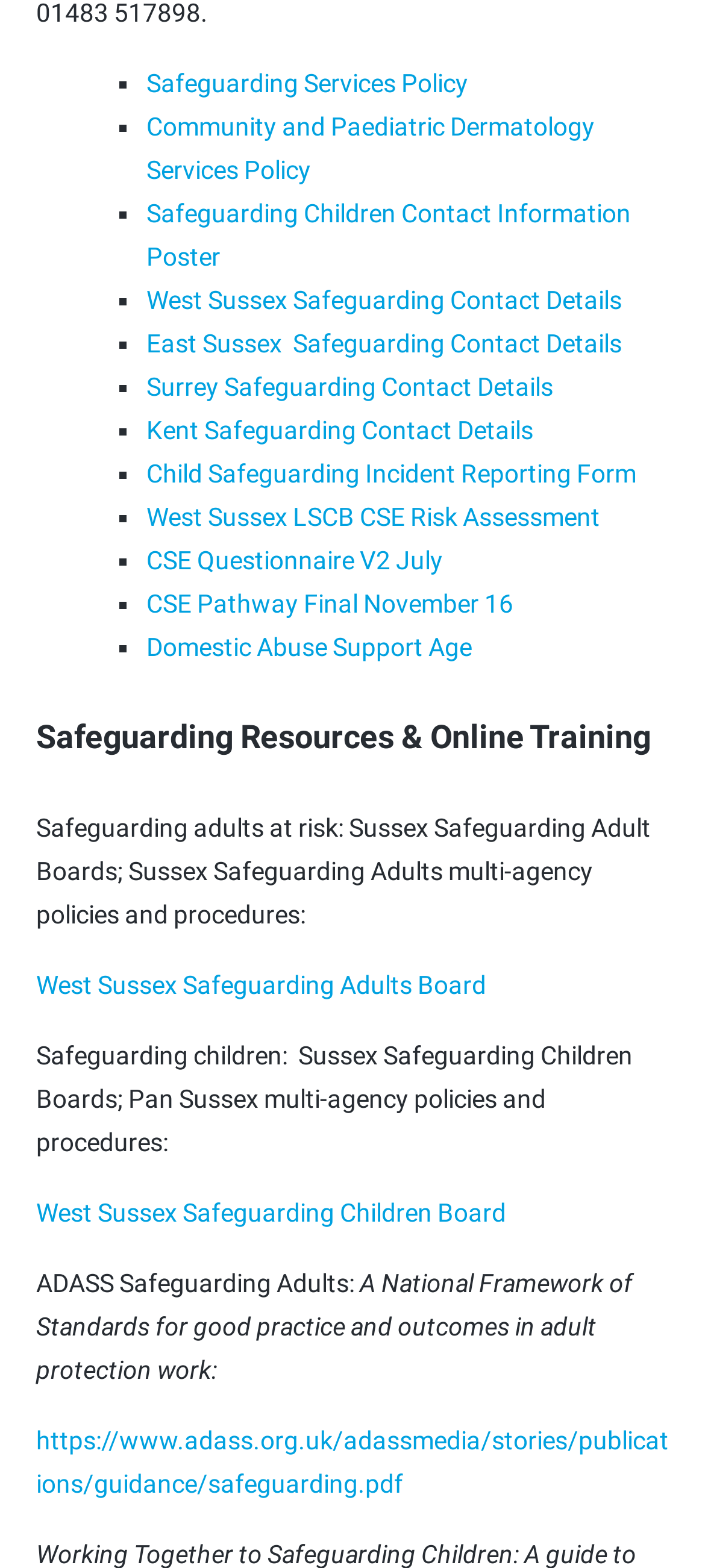What is the name of the board mentioned for safeguarding children in West Sussex?
Please provide a comprehensive answer to the question based on the webpage screenshot.

The link 'West Sussex Safeguarding Children Board' is mentioned under the topic 'Safeguarding children:', which indicates that it is the board responsible for safeguarding children in West Sussex.